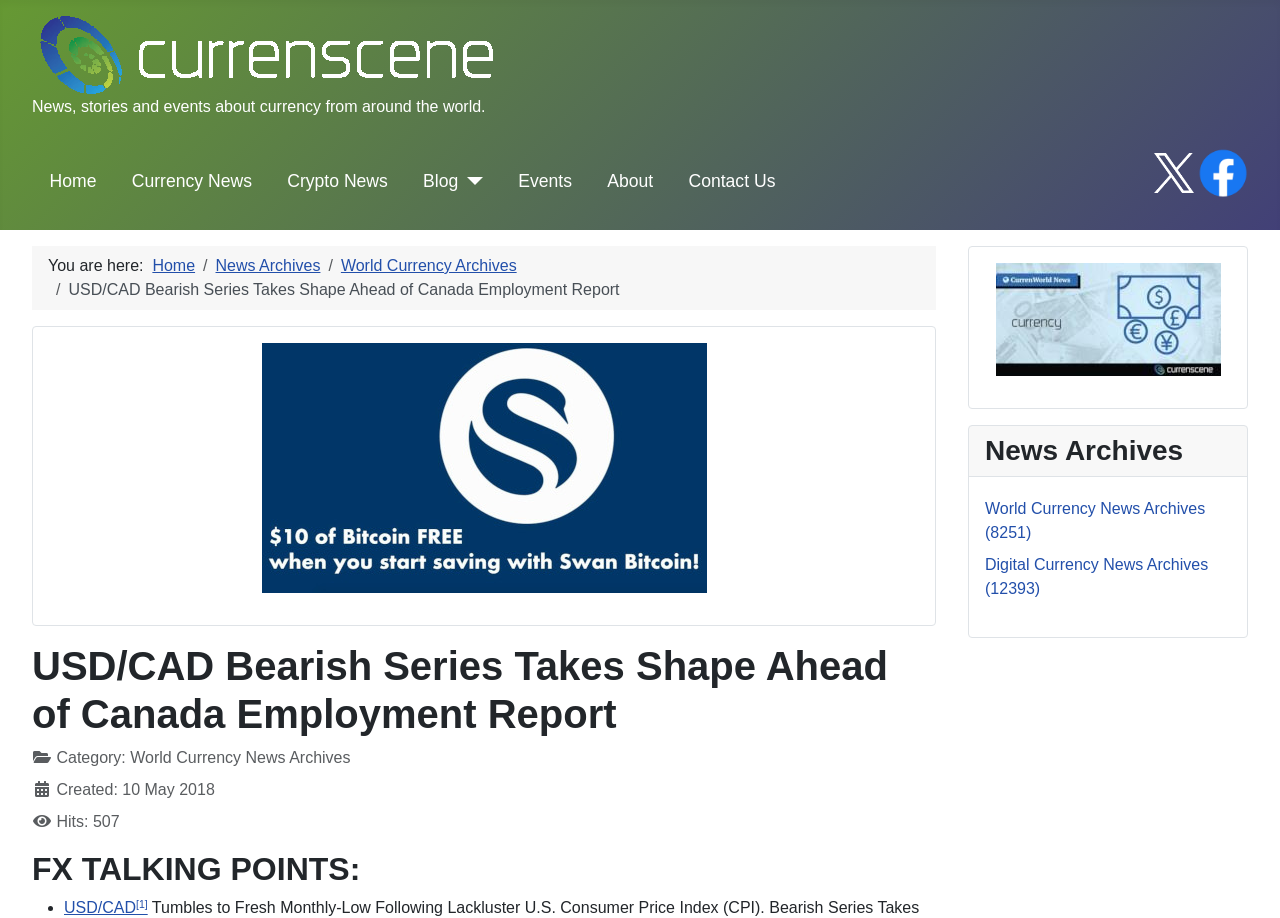How many hits does the news article have?
Please provide a single word or phrase answer based on the image.

507